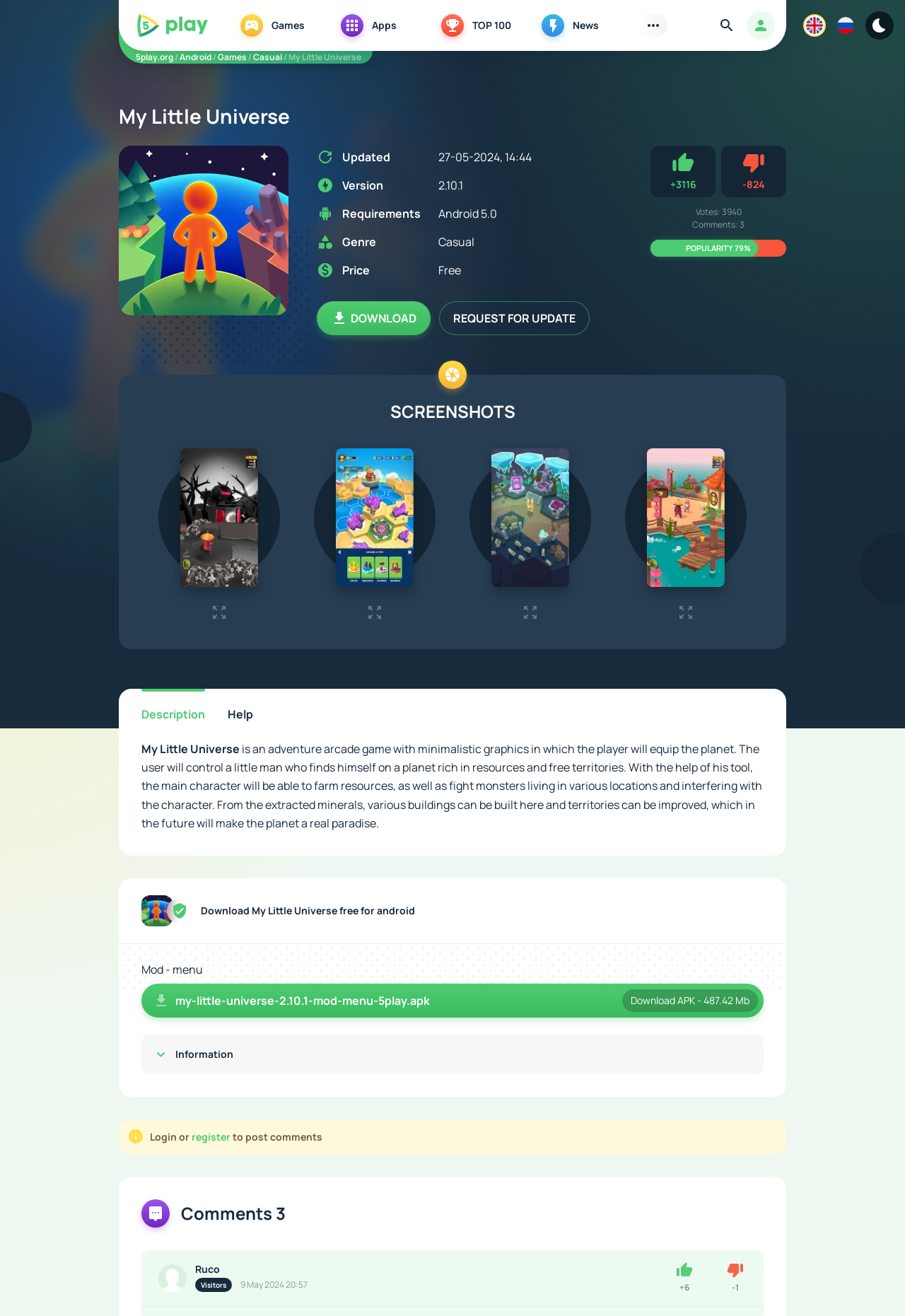Based on the element description, predict the bounding box coordinates (top-left x, top-left y, bottom-right x, bottom-right y) for the UI element in the screenshot: TOP 100

[0.484, 0.009, 0.595, 0.03]